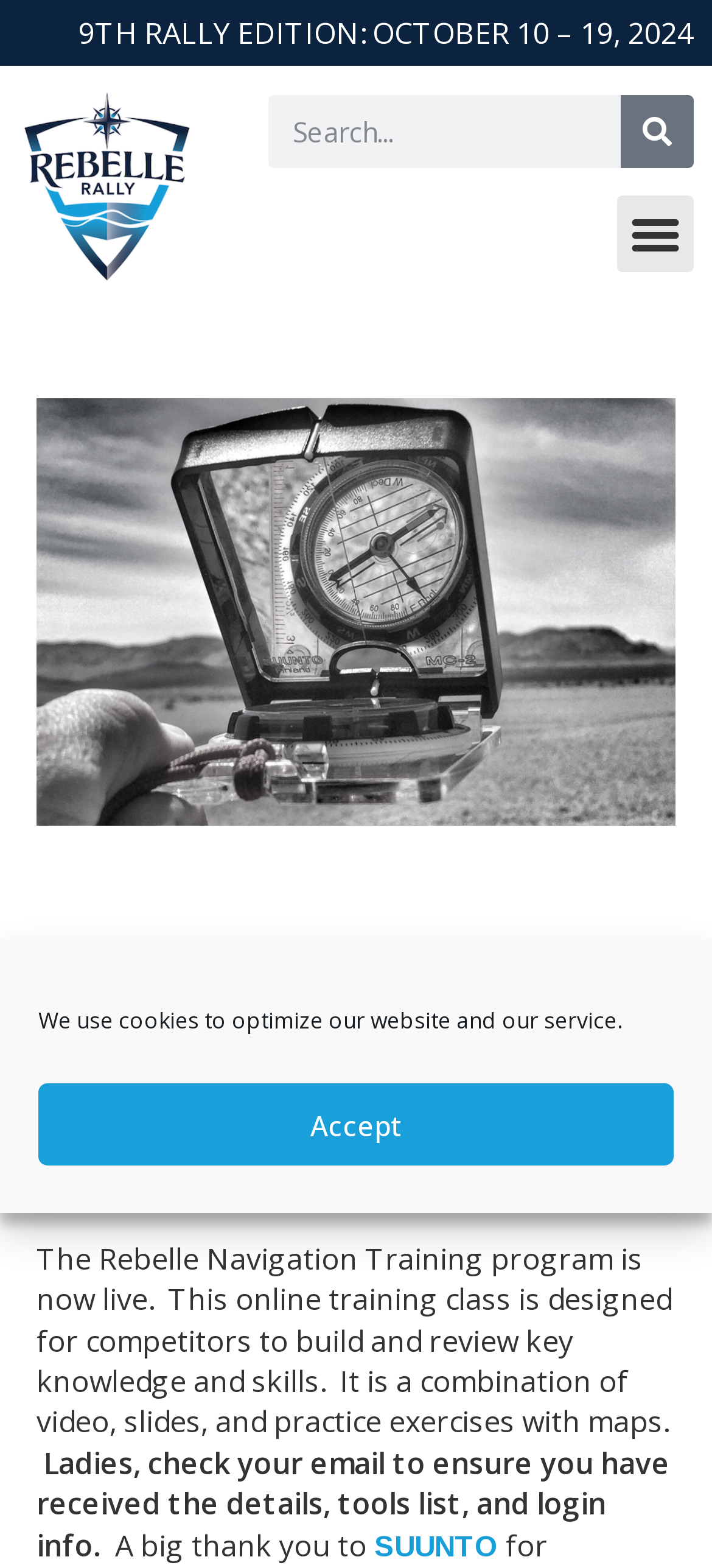Give a one-word or one-phrase response to the question: 
What should ladies check their email for?

Details, tools list, and login info